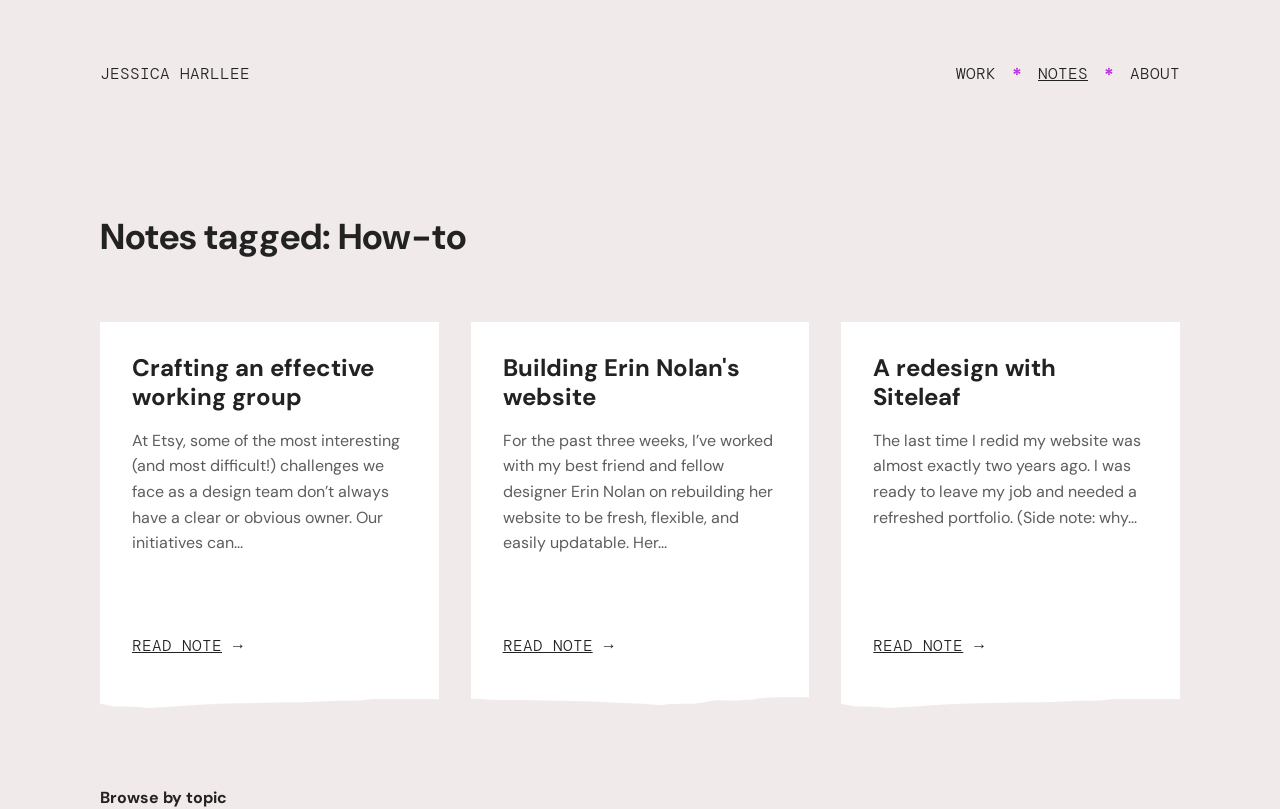Can you provide the bounding box coordinates for the element that should be clicked to implement the instruction: "browse by topic"?

[0.078, 0.974, 0.922, 0.998]